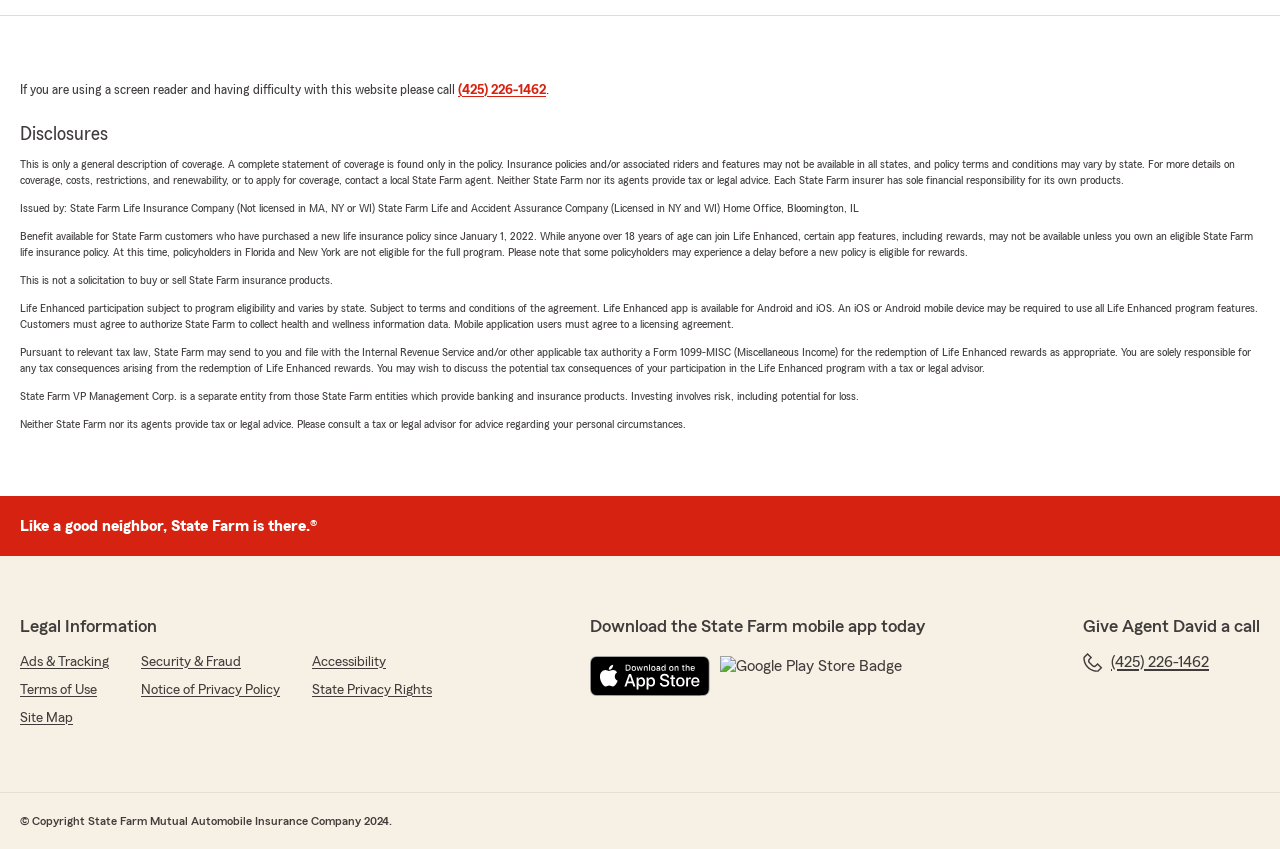Reply to the question with a single word or phrase:
What is the phone number to call for screen reader help?

(425) 226-1462